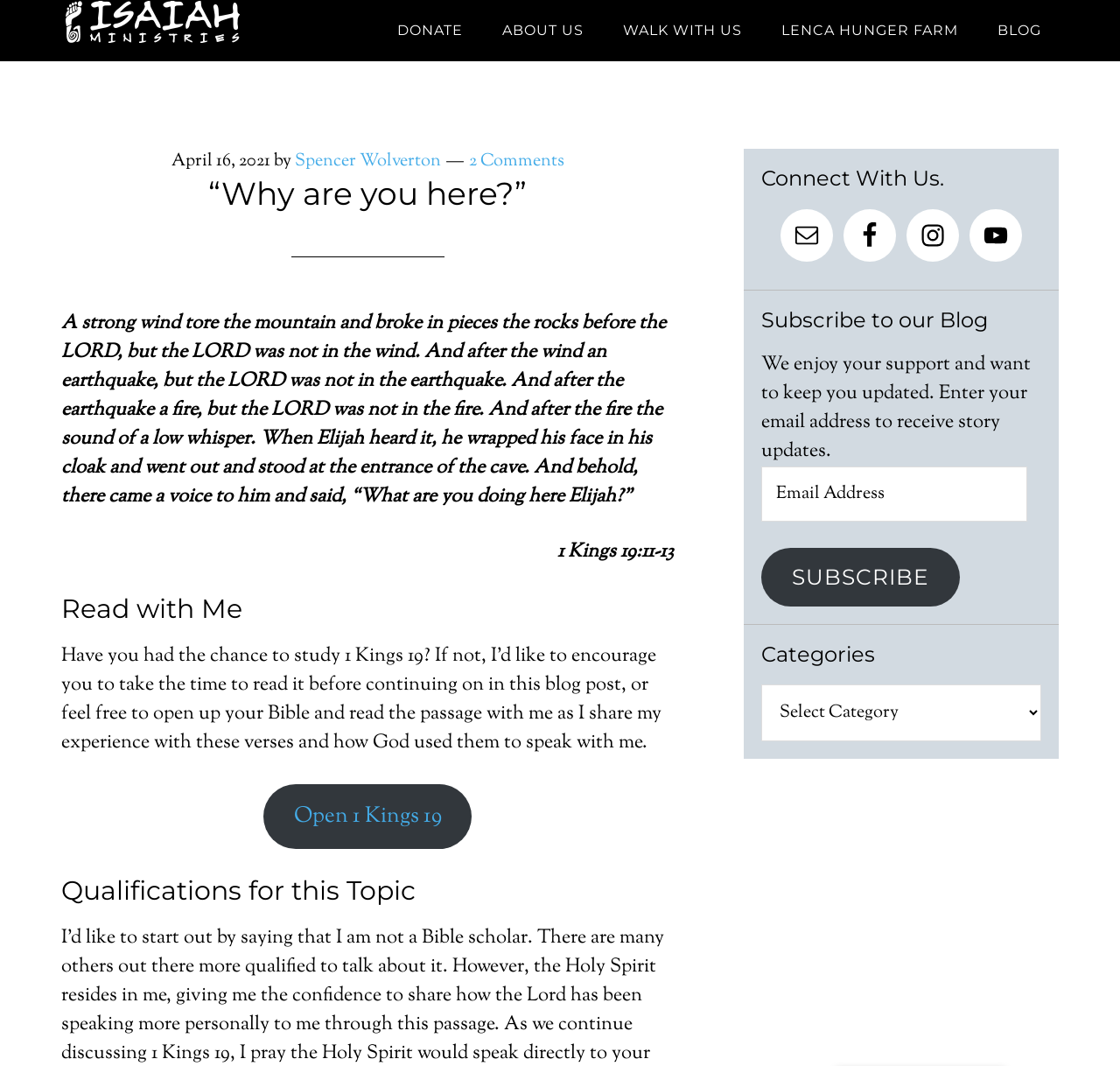Provide the bounding box coordinates of the HTML element this sentence describes: "“Why are you here?”".

[0.186, 0.163, 0.47, 0.2]